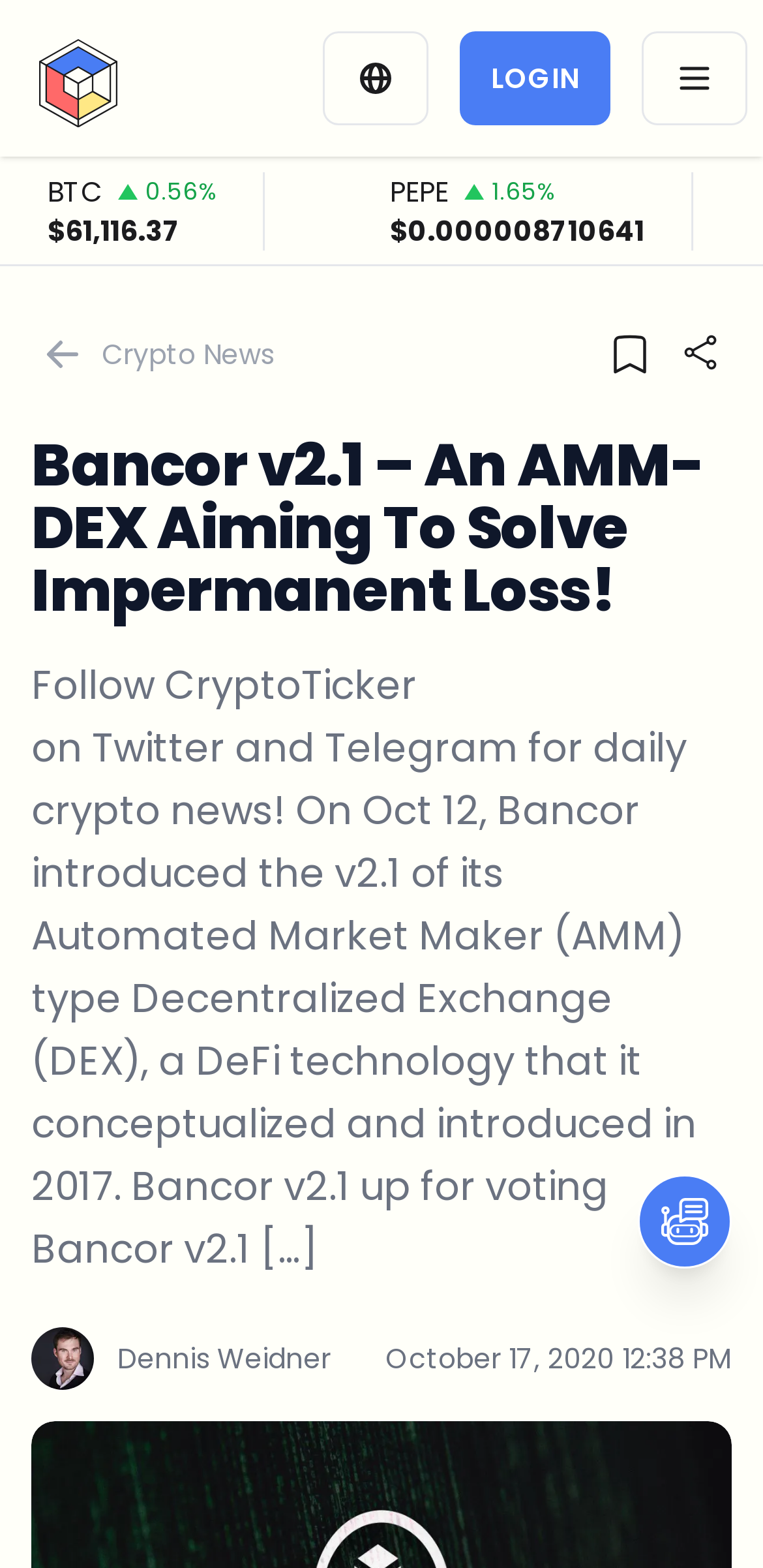Locate the bounding box coordinates for the element described below: "aria-label="Save article" title="Save"". The coordinates must be four float values between 0 and 1, formatted as [left, top, right, bottom].

[0.785, 0.206, 0.867, 0.246]